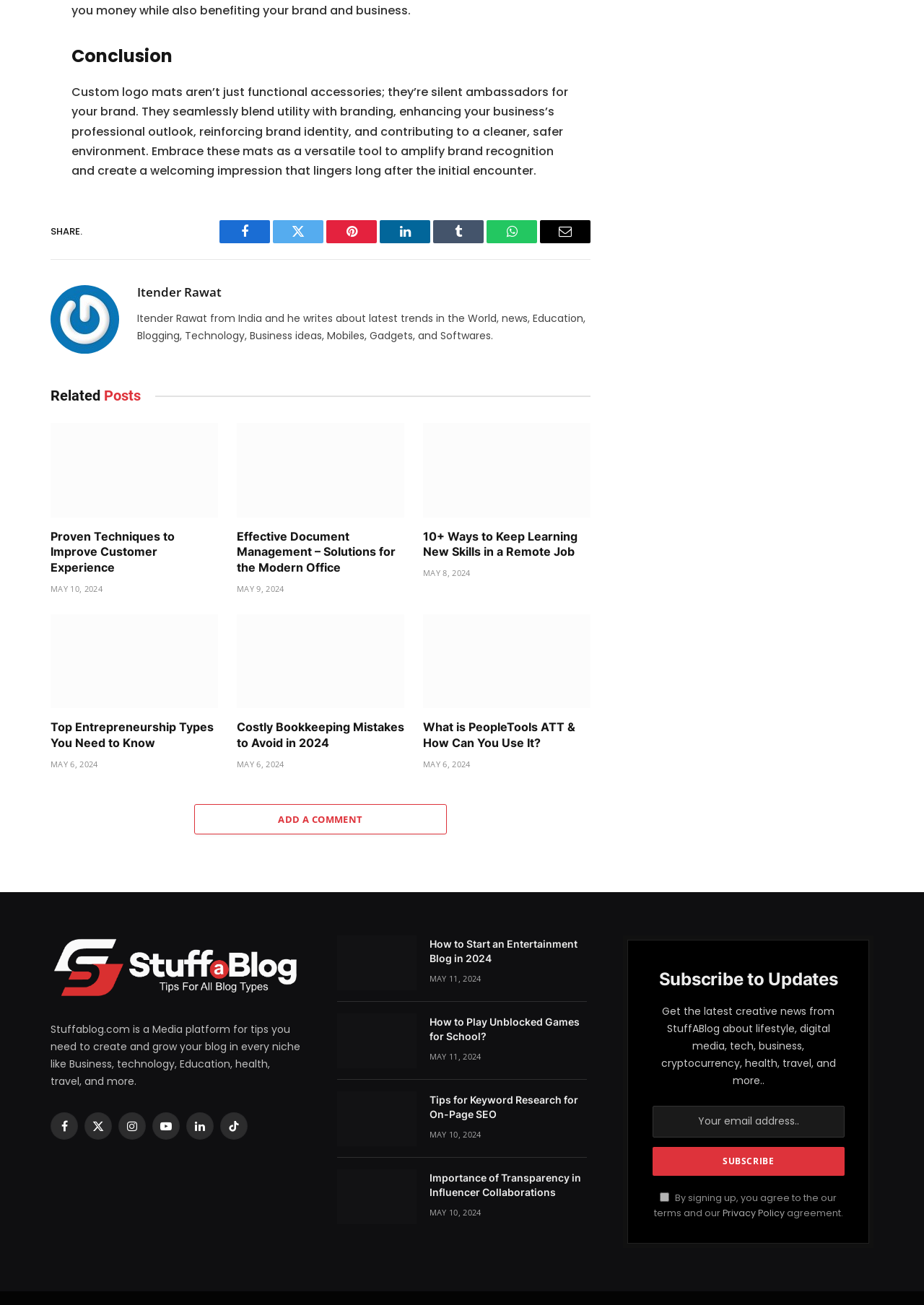Locate the bounding box of the UI element based on this description: "Itender Rawat". Provide four float numbers between 0 and 1 as [left, top, right, bottom].

[0.148, 0.219, 0.24, 0.23]